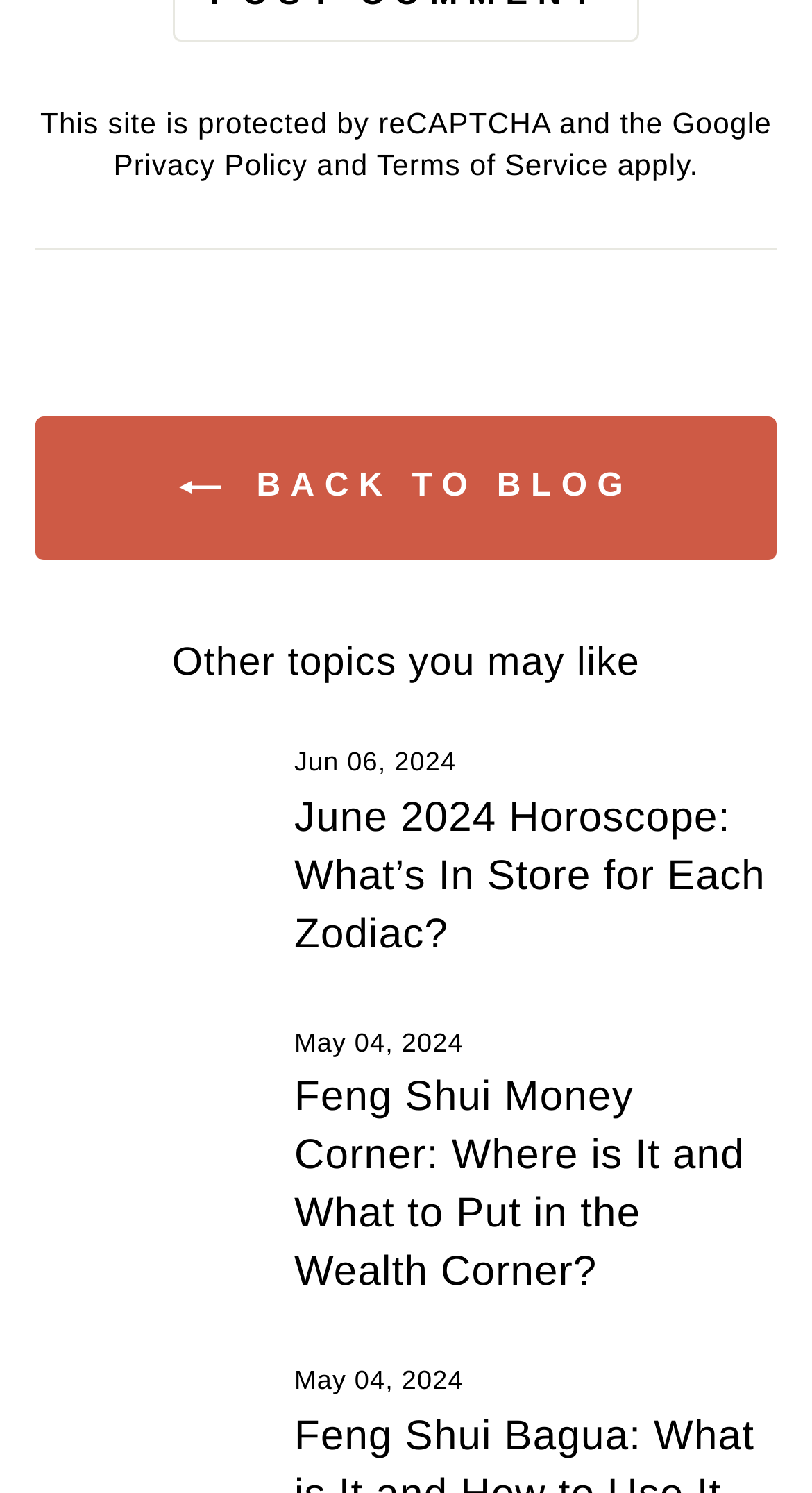What is the text above the 'BACK TO BLOG' link?
Answer the question with just one word or phrase using the image.

This site is protected by reCAPTCHA and the Google